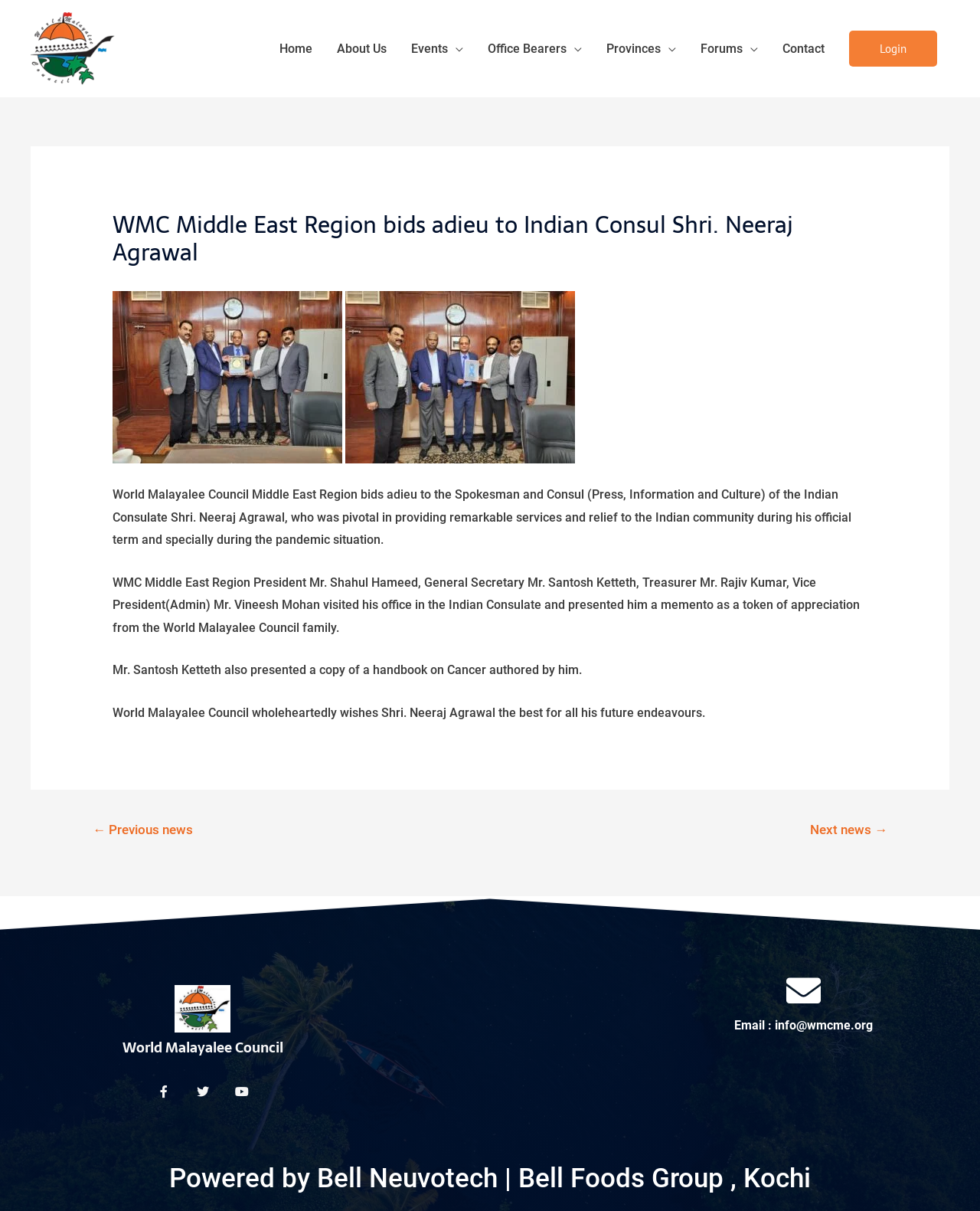Find the bounding box coordinates for the area you need to click to carry out the instruction: "Click the logo". The coordinates should be four float numbers between 0 and 1, indicated as [left, top, right, bottom].

None